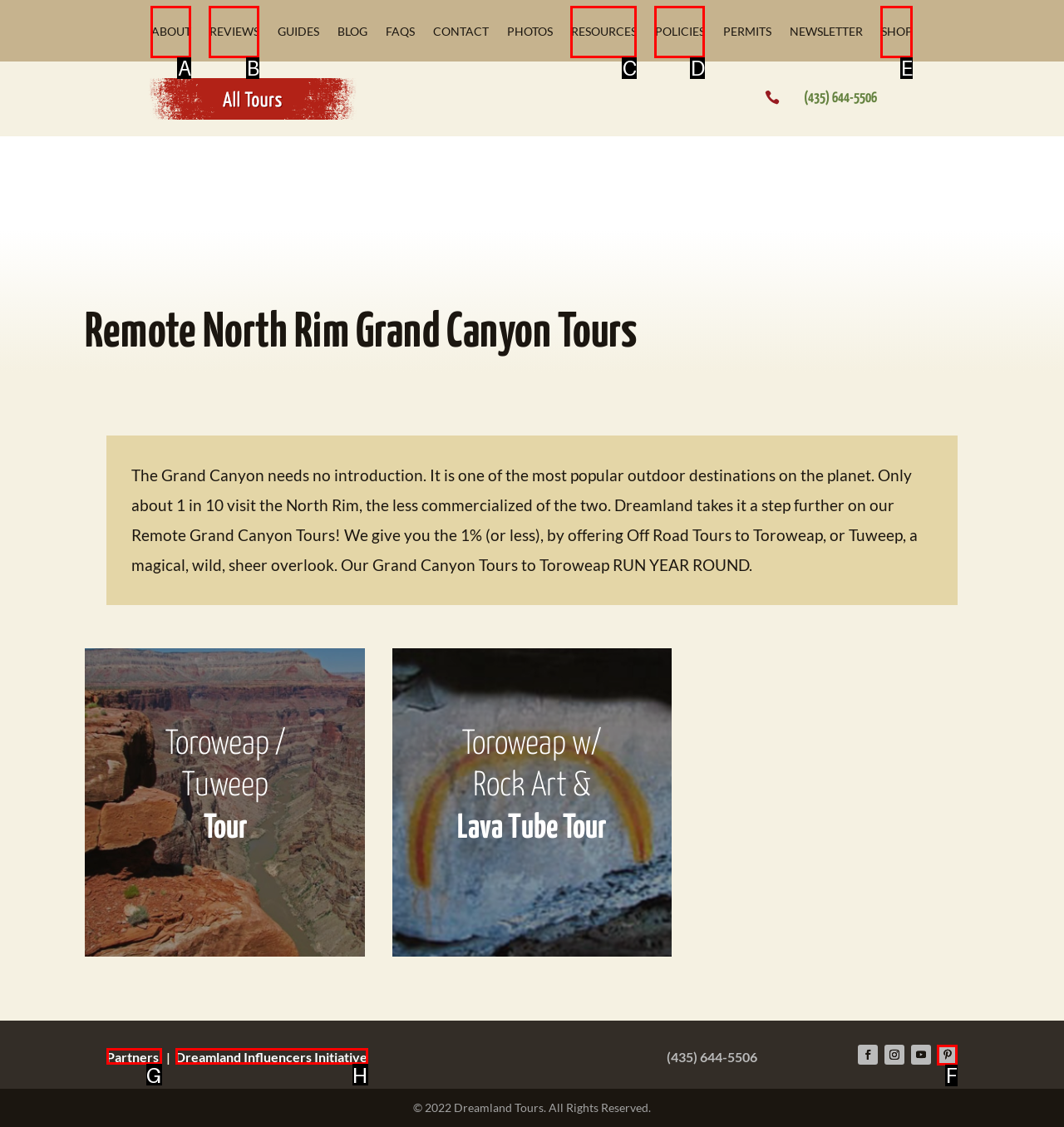Based on the description: Dreamland Influencers Initiative, identify the matching HTML element. Reply with the letter of the correct option directly.

H